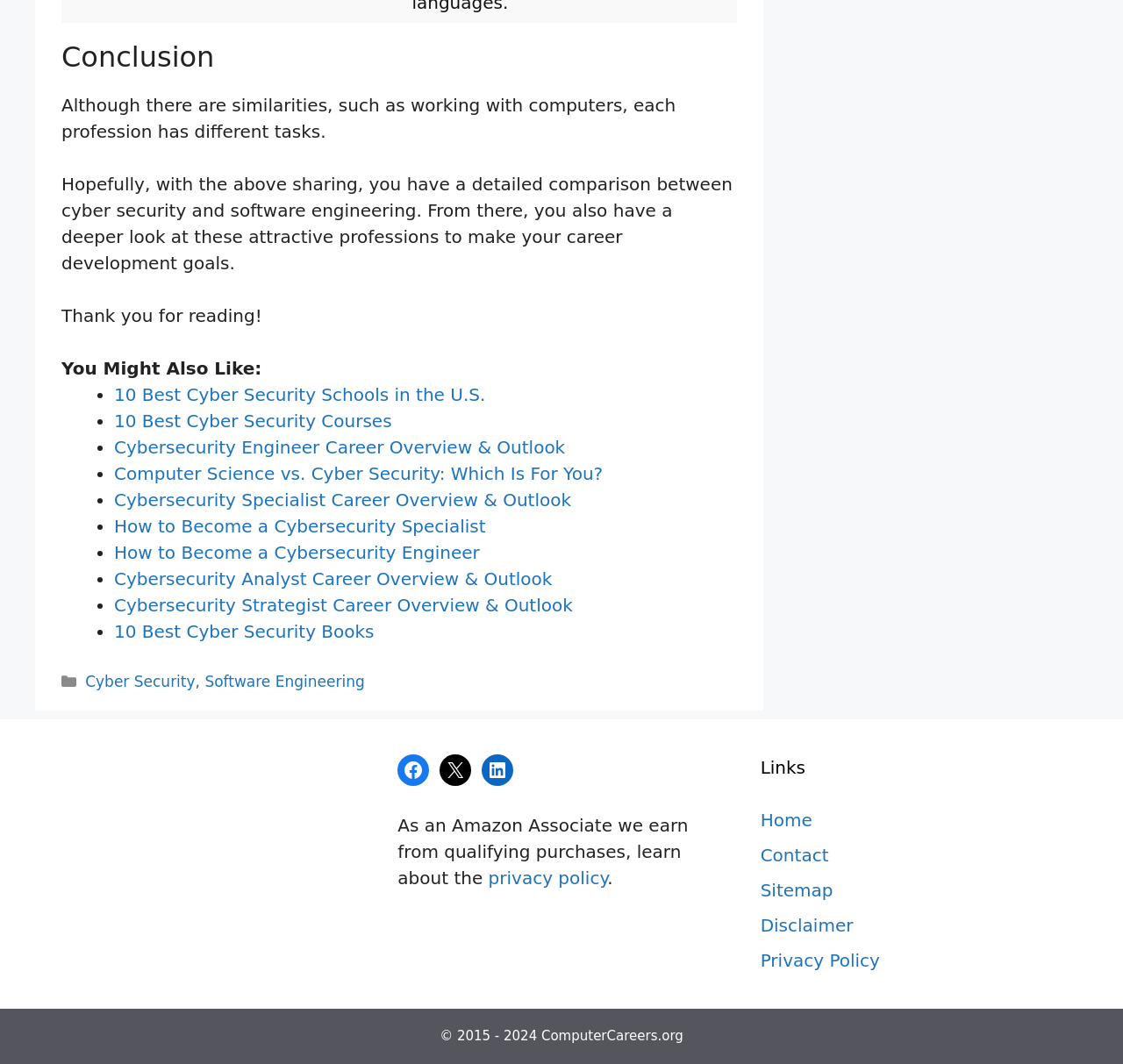Please find the bounding box coordinates for the clickable element needed to perform this instruction: "Read the 'Conclusion' heading".

[0.055, 0.038, 0.656, 0.07]